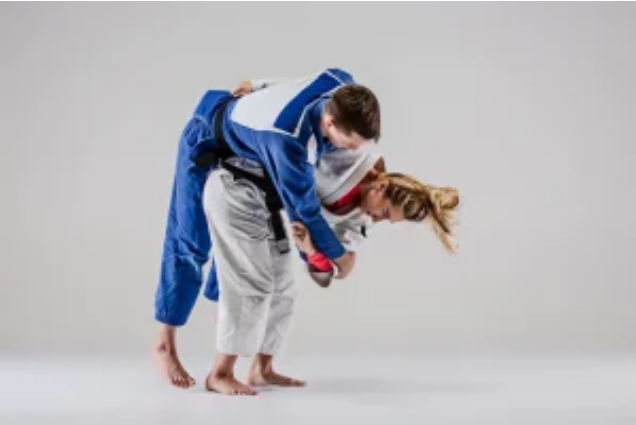What is emphasized in judo over raw strength?
Based on the screenshot, provide your answer in one word or phrase.

leverage